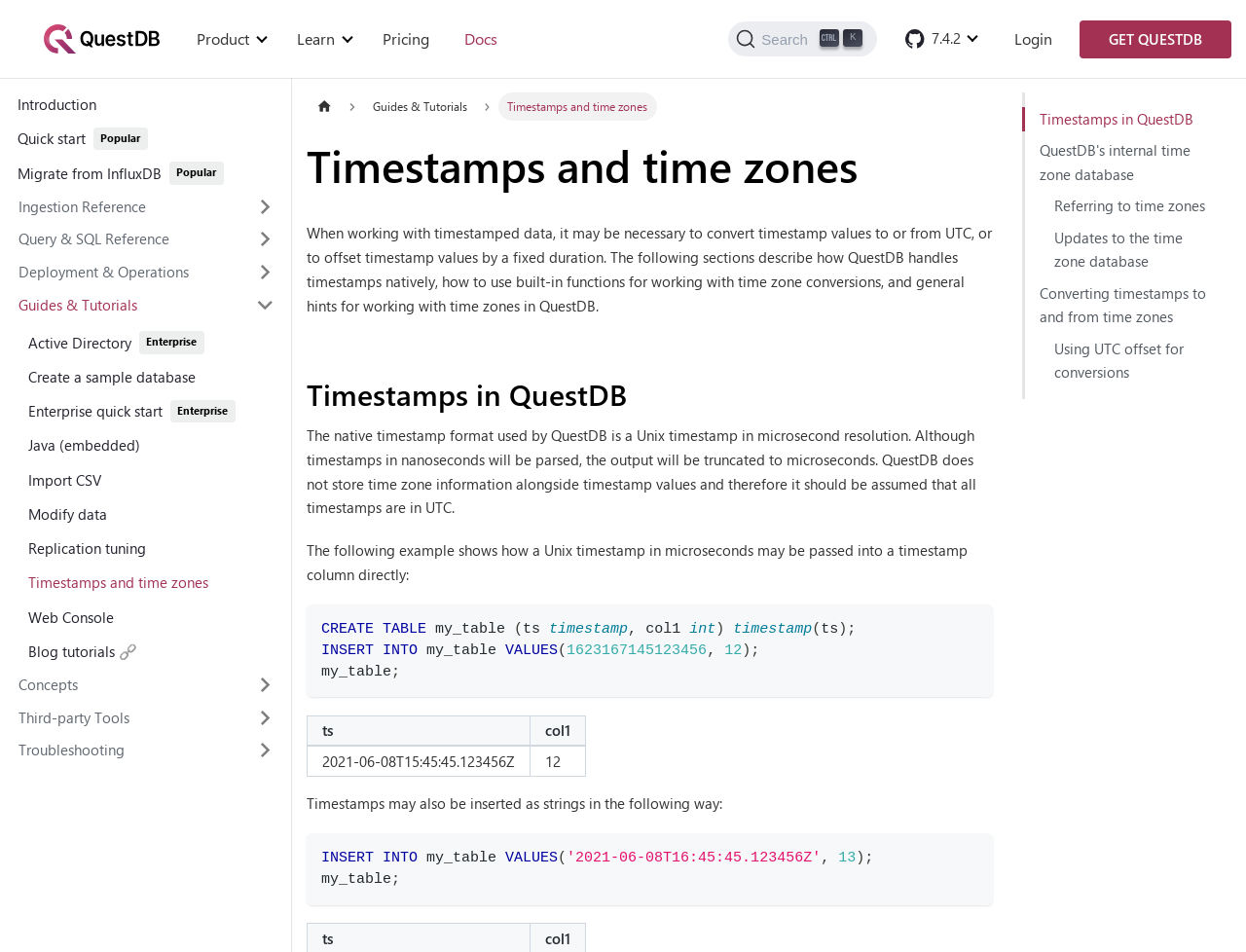Specify the bounding box coordinates for the region that must be clicked to perform the given instruction: "Click on the 'Login' button".

[0.807, 0.024, 0.852, 0.057]